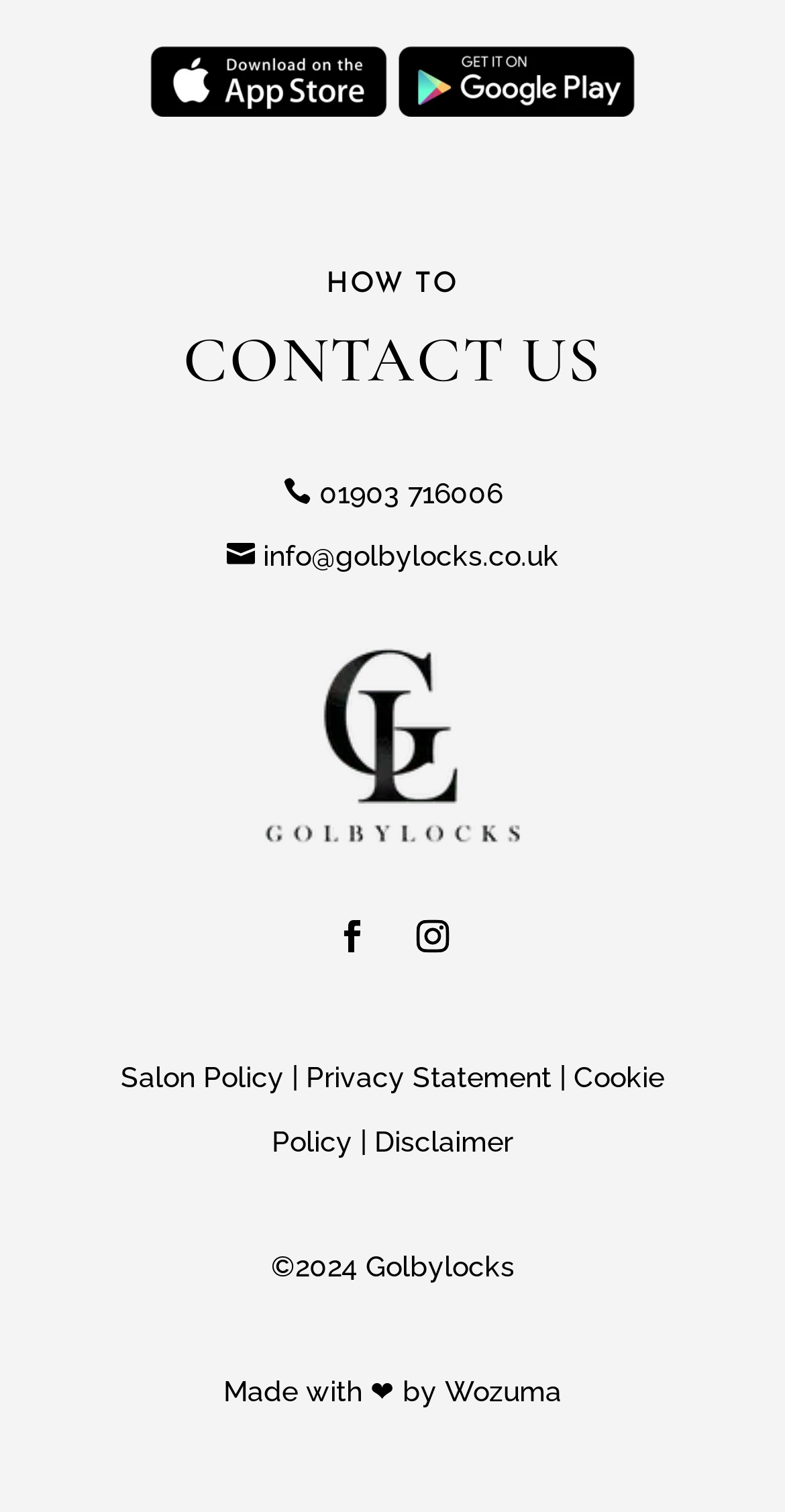Given the element description Cookie Policy, specify the bounding box coordinates of the corresponding UI element in the format (top-left x, top-left y, bottom-right x, bottom-right y). All values must be between 0 and 1.

[0.346, 0.702, 0.846, 0.766]